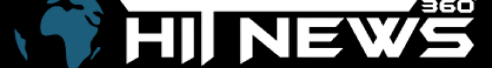Generate a comprehensive description of the image.

The image features the logo of "Hit News 360," showcasing a modern and dynamic design. The logo incorporates a globe, suggesting a global perspective on news and information. "Hit News" is displayed in bold, capitalized letters, emphasizing the brand's focus on impactful reporting. The design features a combination of blue and white colors, which together create a clean and professional appearance, ideal for a news platform. This logo is prominently placed to represent the media outlet, likely associated with comprehensive news coverage across various topics.